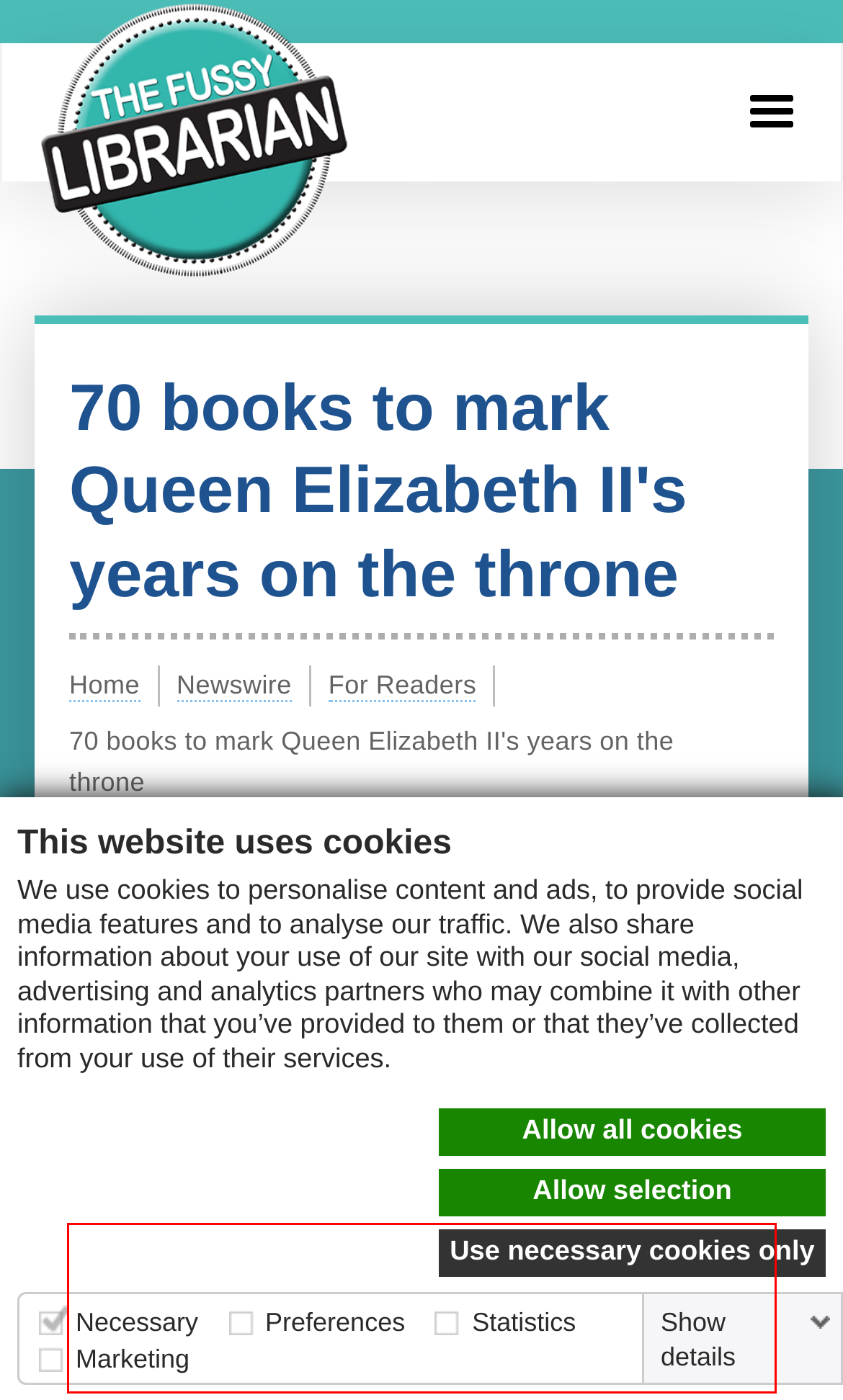Review the webpage screenshot provided, and perform OCR to extract the text from the red bounding box.

But we'll take any excuse to share a book list, as it turns out, and the Windsors have given us one.